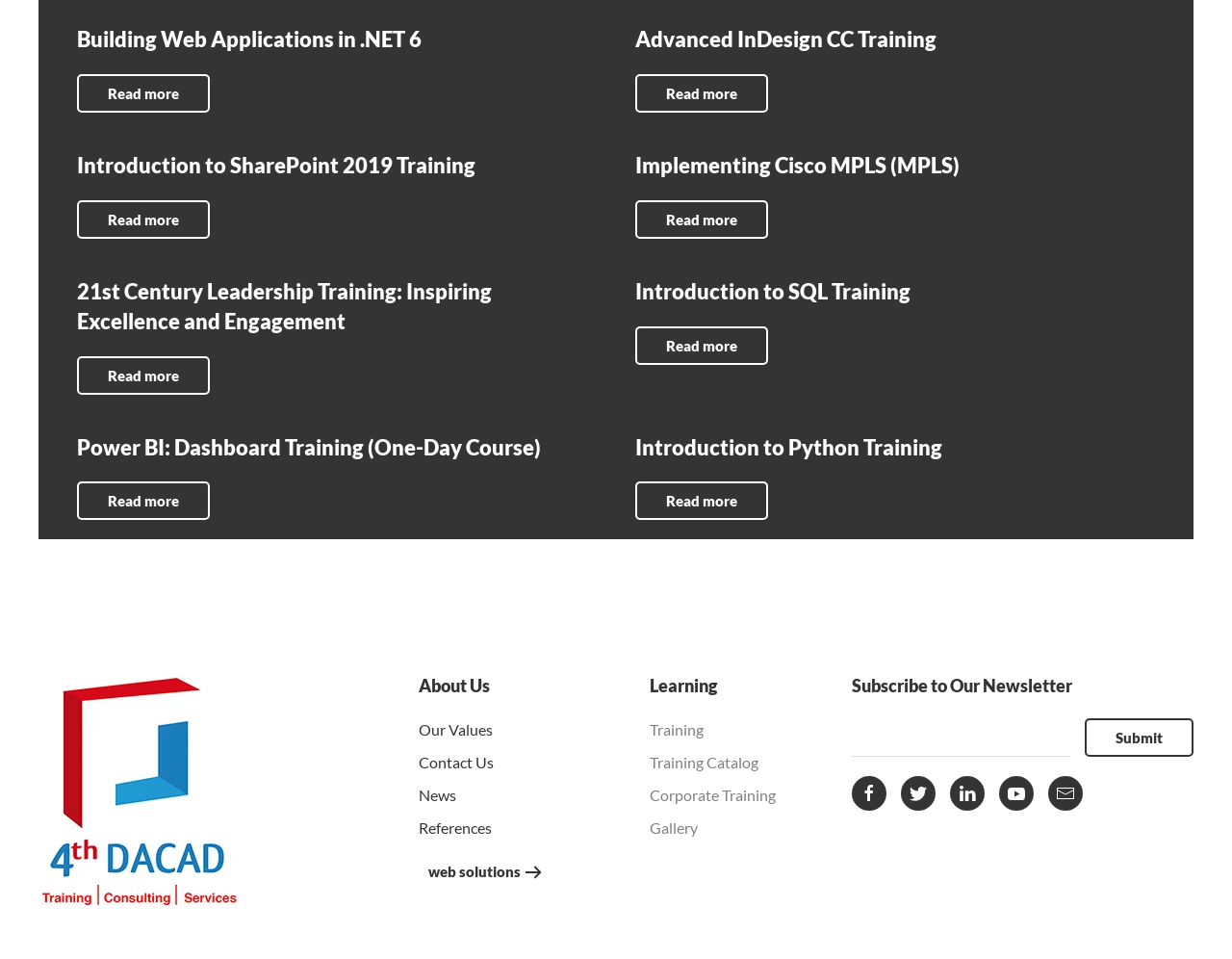Identify the bounding box coordinates for the UI element that matches this description: "Read more".

[0.516, 0.34, 0.623, 0.38]